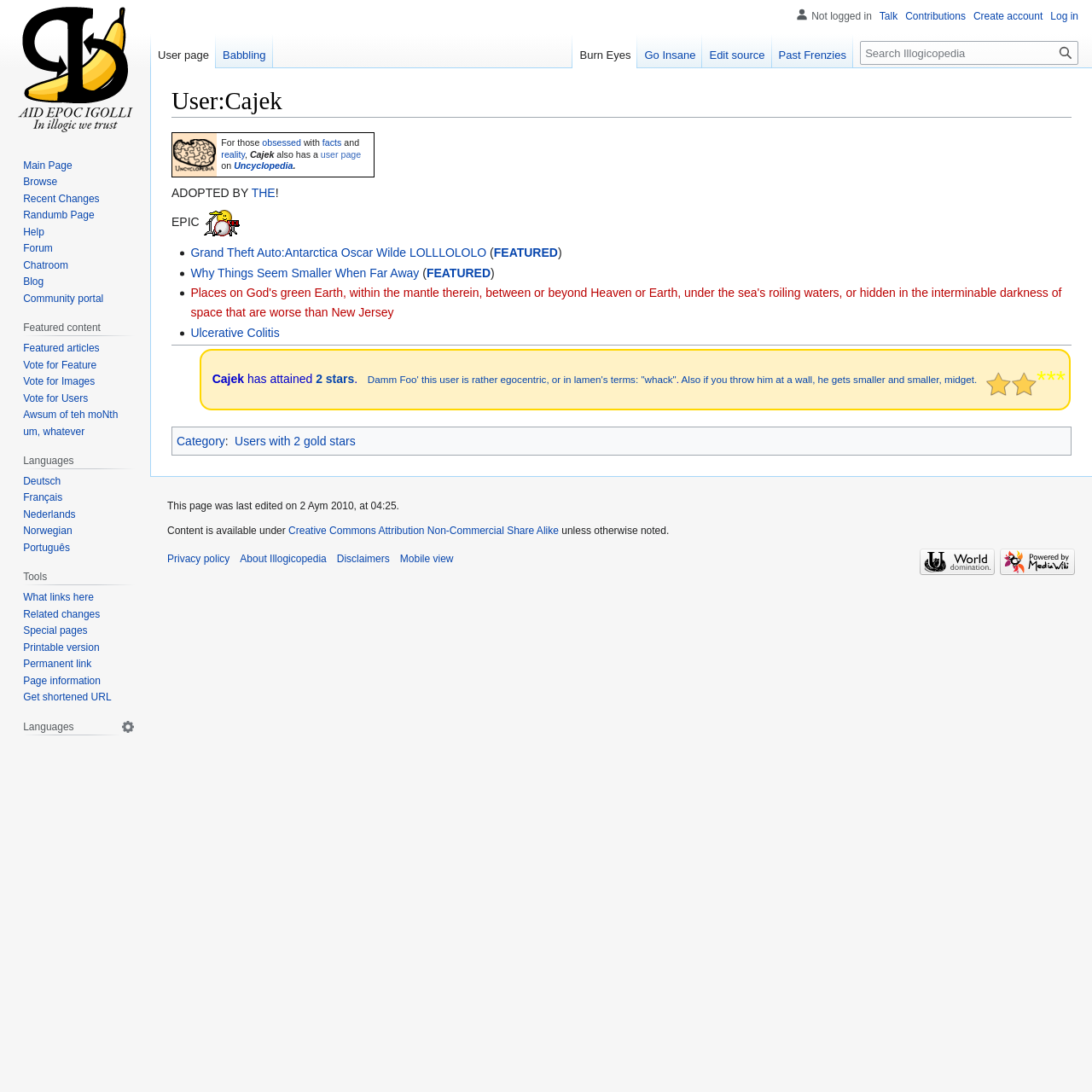Identify the coordinates of the bounding box for the element that must be clicked to accomplish the instruction: "Visit the main page".

[0.006, 0.0, 0.131, 0.125]